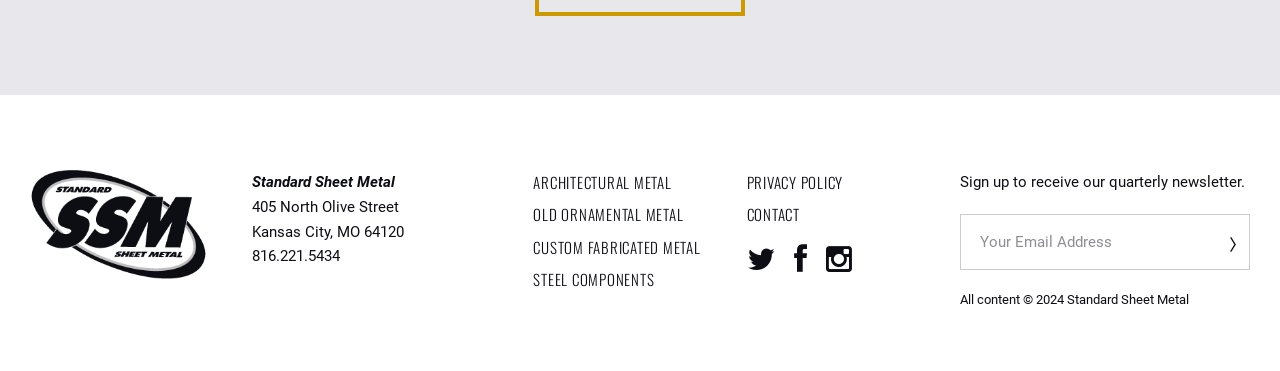Answer the following query concisely with a single word or phrase:
What type of metal does the company work with?

Architectural, Ornamental, Custom Fabricated, Steel